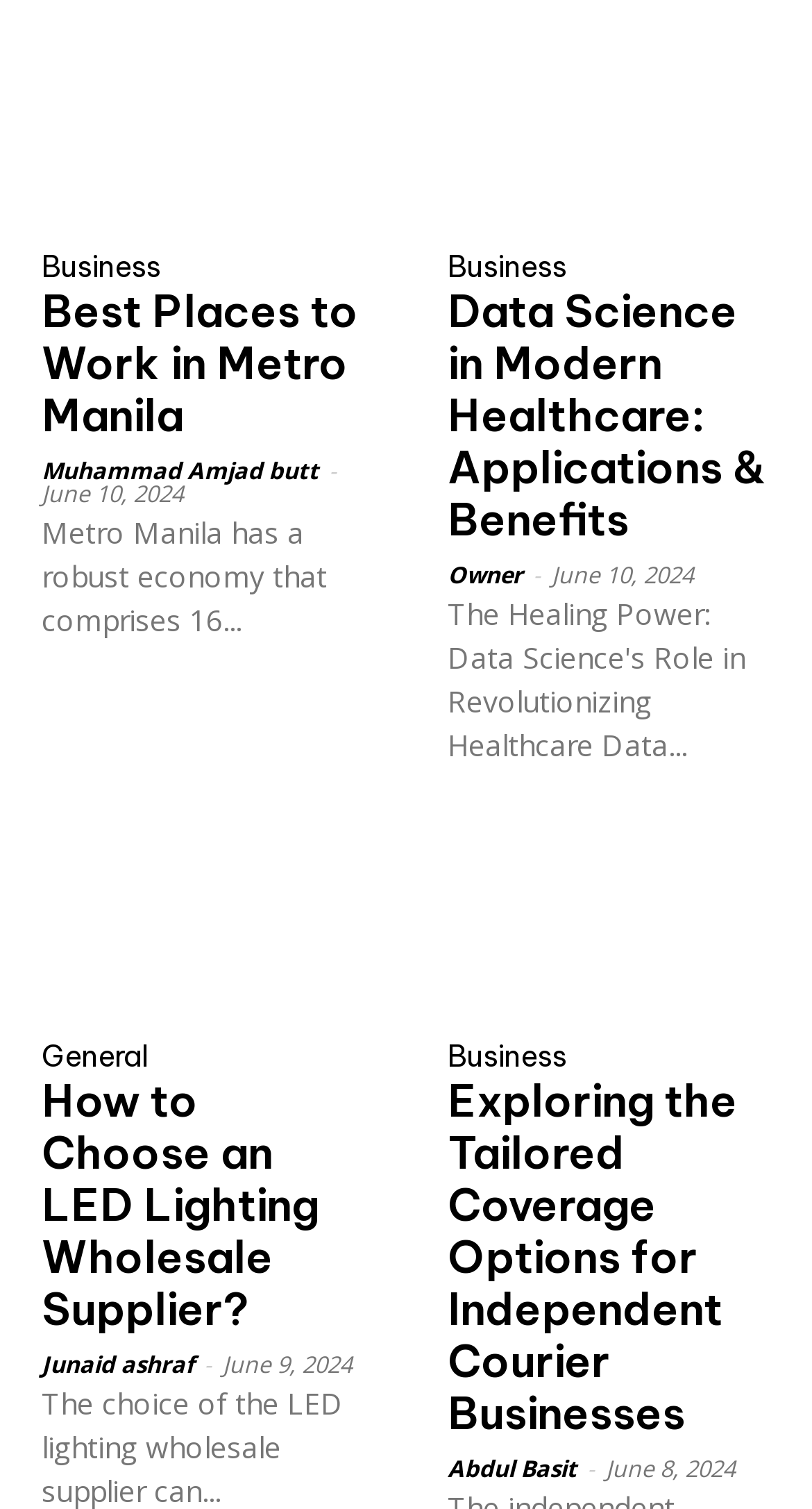Please specify the bounding box coordinates in the format (top-left x, top-left y, bottom-right x, bottom-right y), with values ranging from 0 to 1. Identify the bounding box for the UI component described as follows: Junaid ashraf

[0.051, 0.893, 0.238, 0.914]